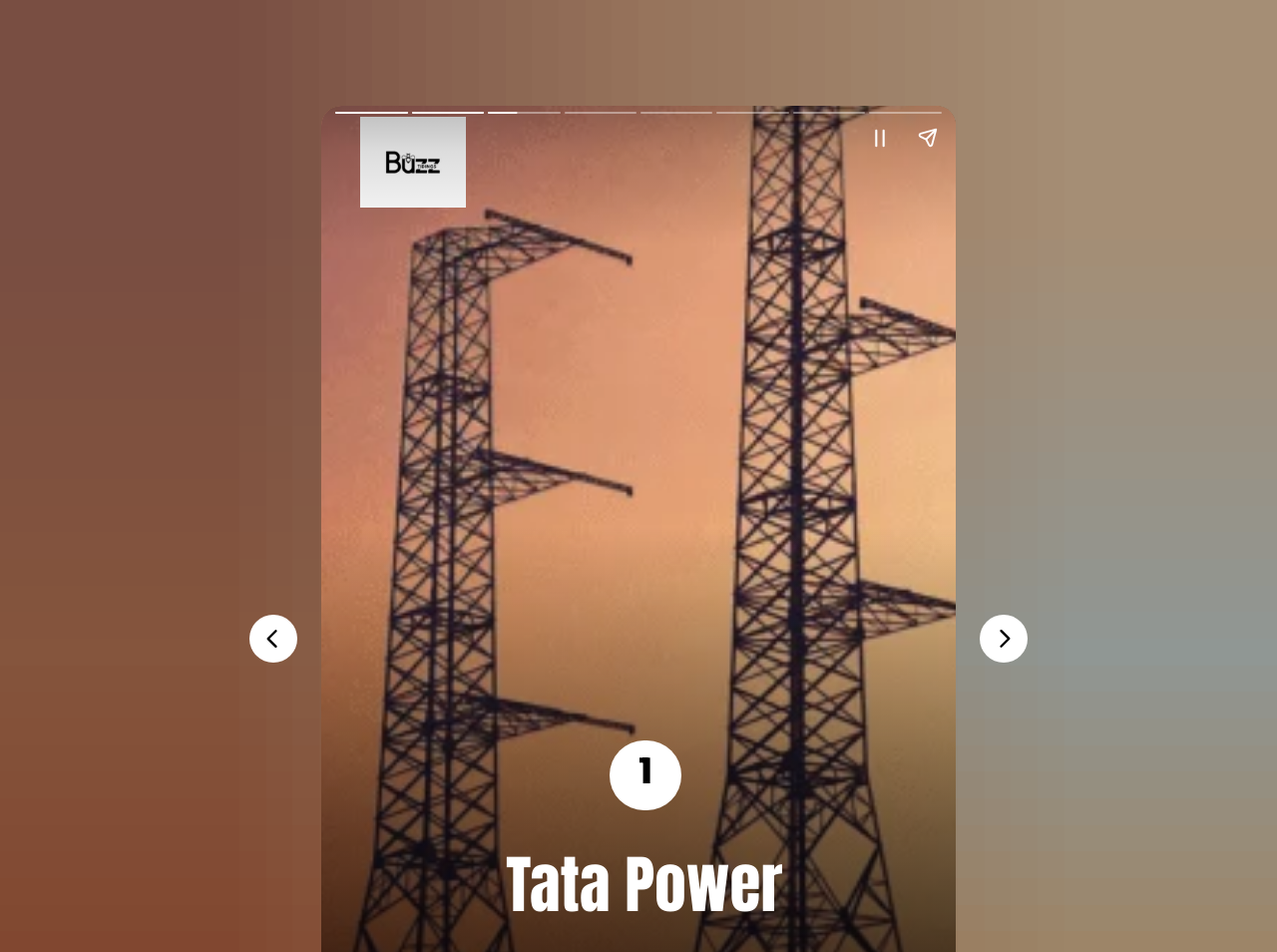What is the logo image on the top left?
Using the image as a reference, answer the question with a short word or phrase.

Buzz Tidings Logo